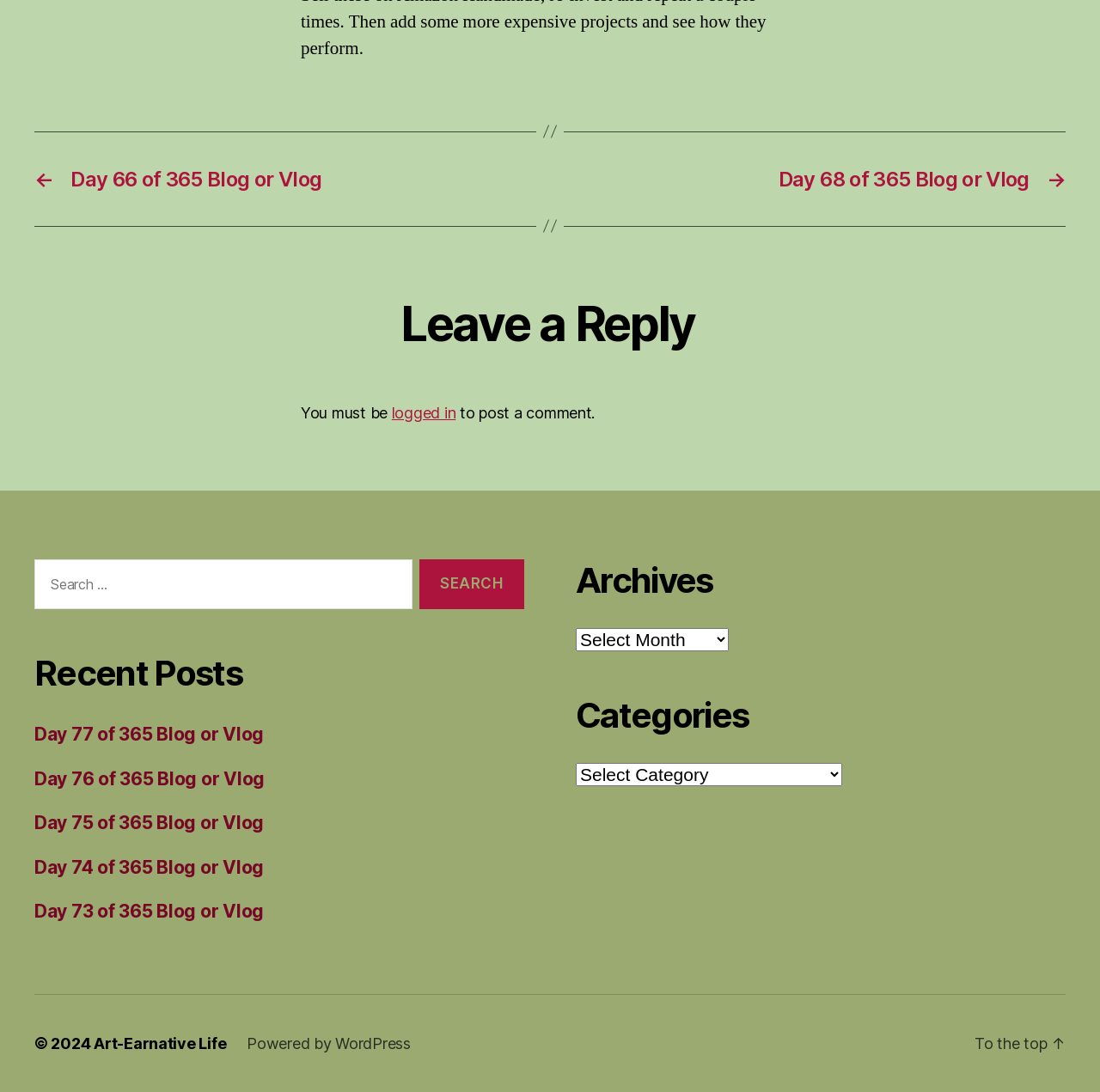By analyzing the image, answer the following question with a detailed response: What can be searched on this webpage?

The search box is located in the complementary section of the webpage, with a static text 'Search for:' and a button 'Search'. The search box is likely used to search for blog posts or vlogs, as the webpage contains links to 'Day 66 of 365 Blog or Vlog', 'Day 68 of 365 Blog or Vlog', and other similar links.